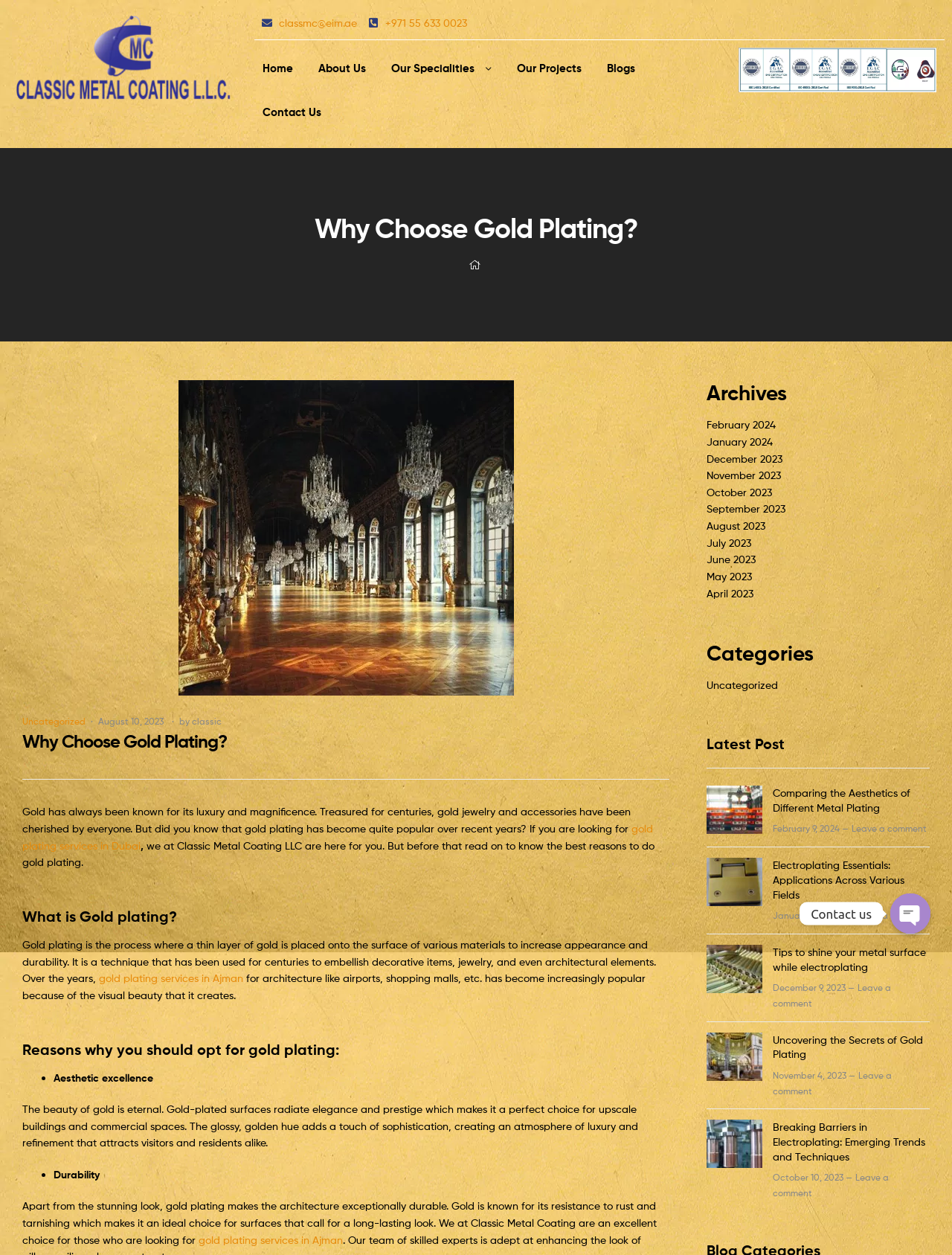Determine the bounding box for the UI element described here: "February 2024".

[0.742, 0.333, 0.815, 0.343]